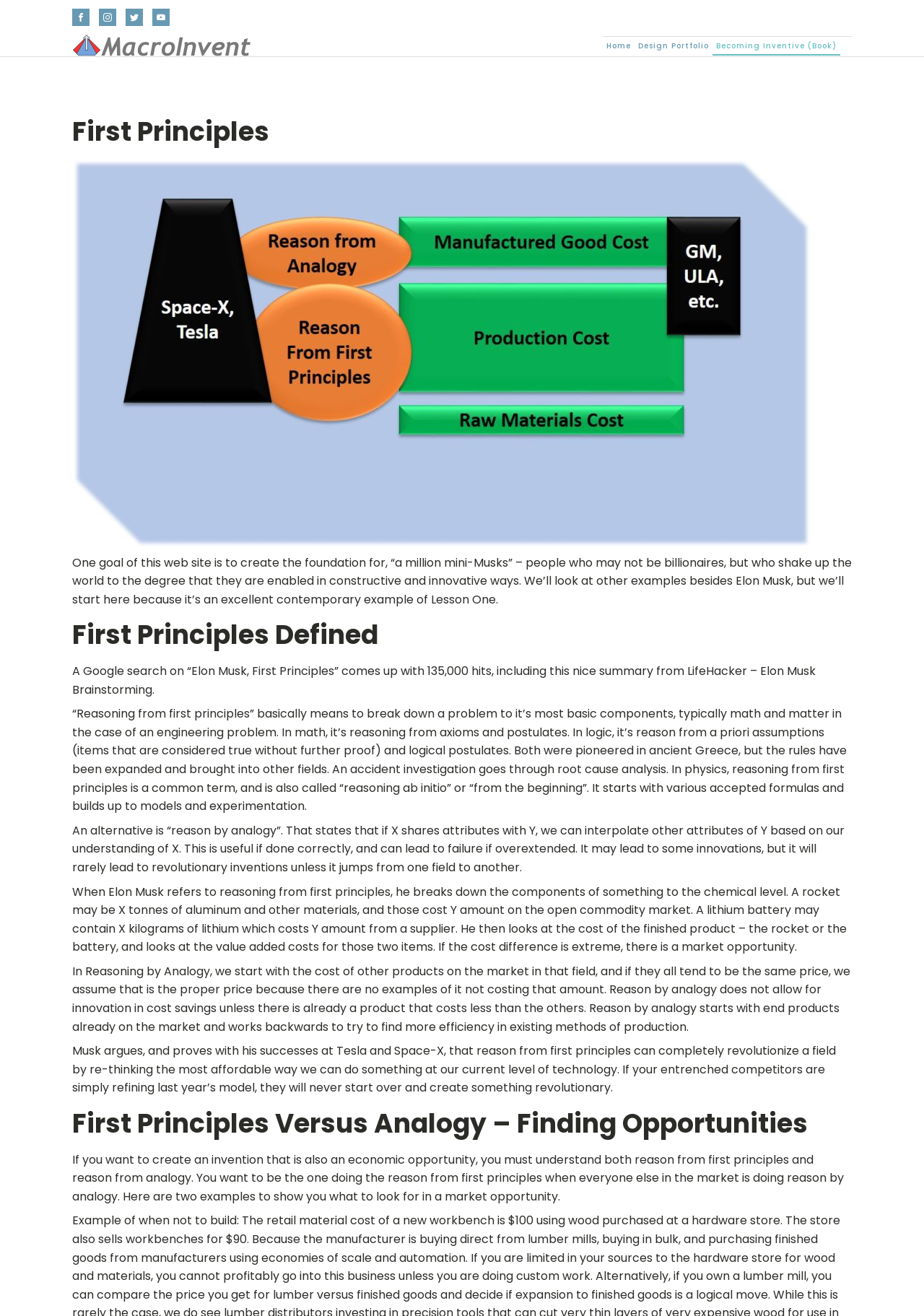Provide your answer in a single word or phrase: 
What is the topic of the first heading?

First Principles